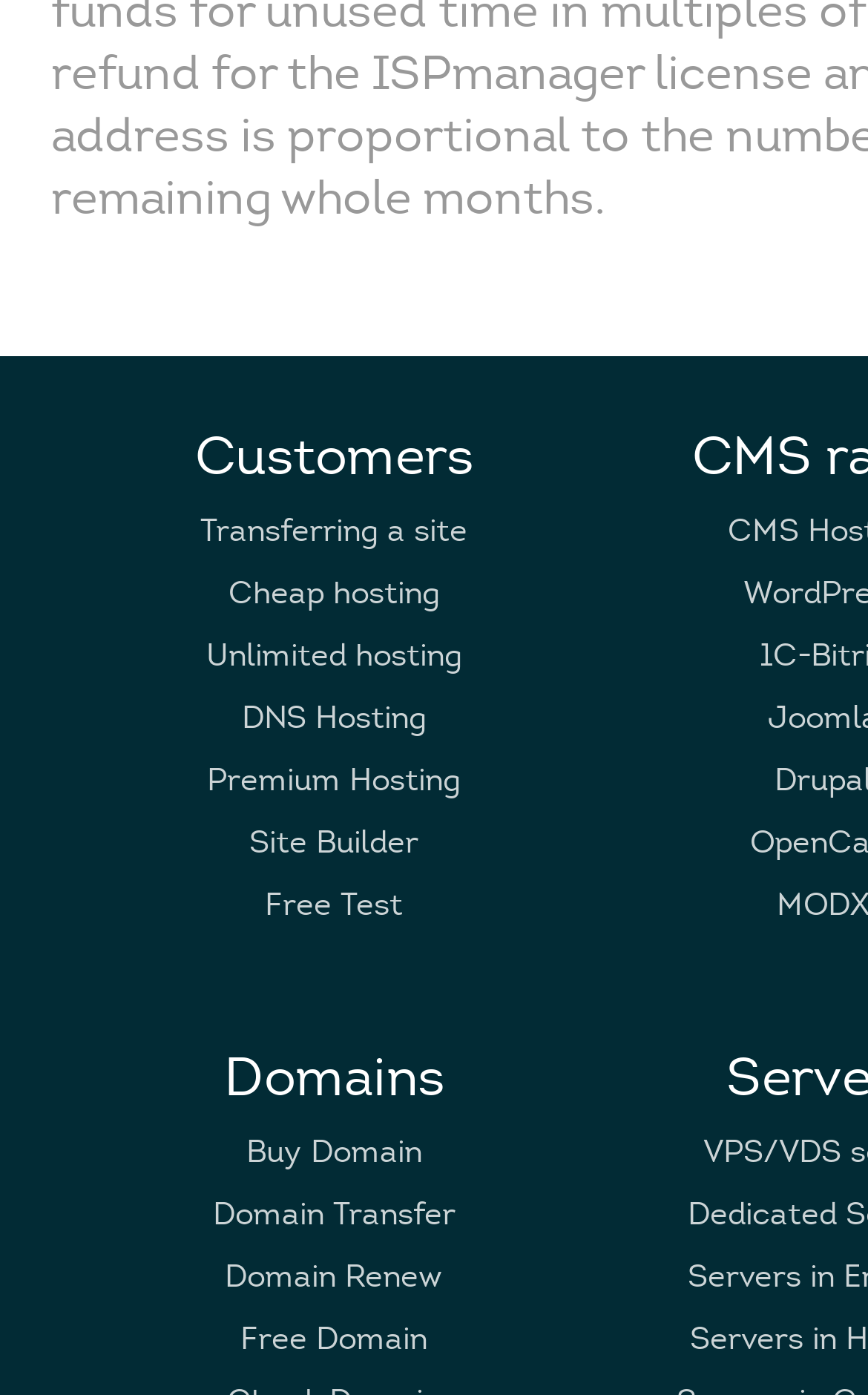Please identify the bounding box coordinates of where to click in order to follow the instruction: "Check out Premium Hosting".

[0.239, 0.545, 0.531, 0.572]